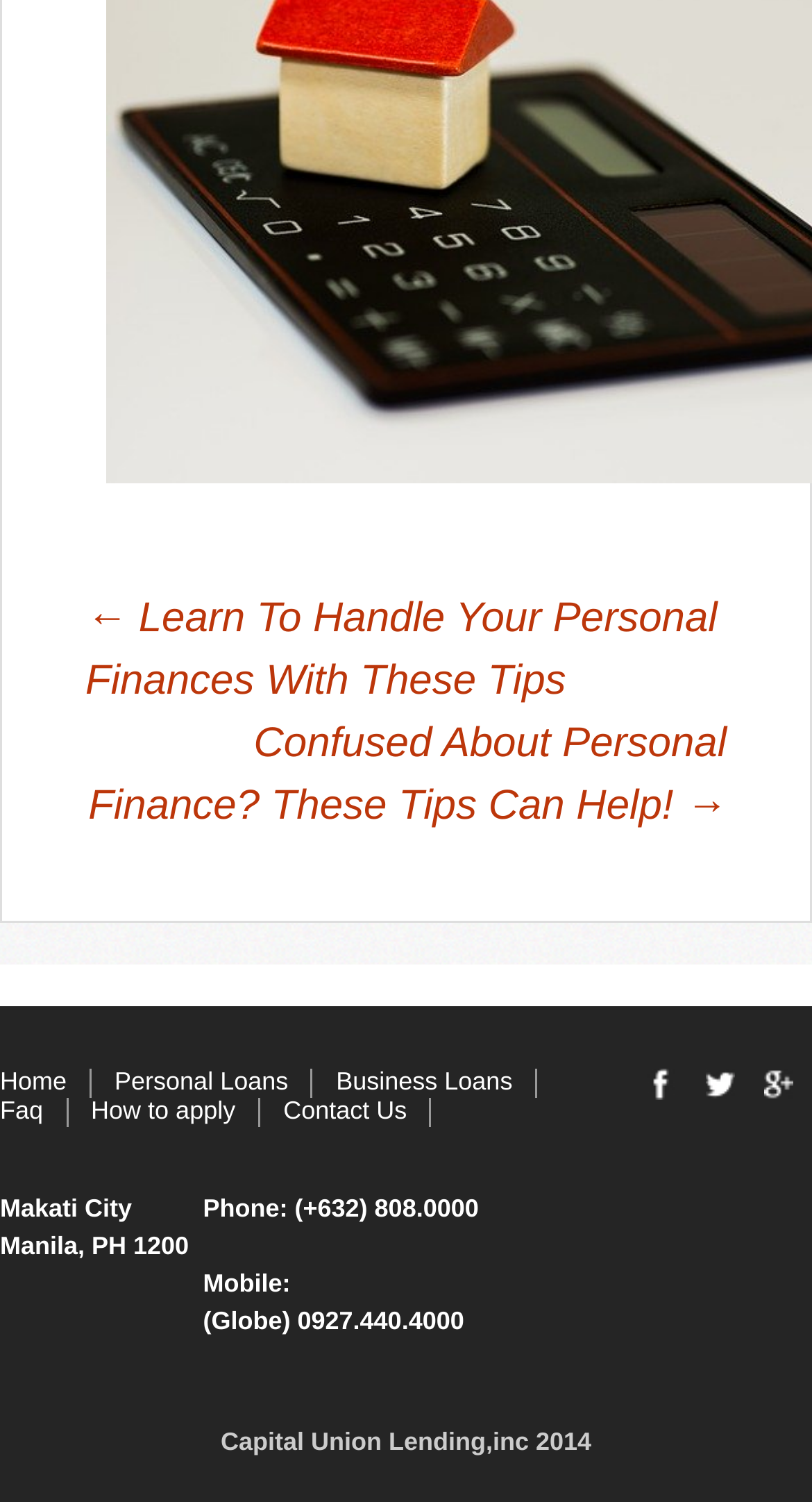Locate the bounding box coordinates of the clickable region necessary to complete the following instruction: "go to home page". Provide the coordinates in the format of four float numbers between 0 and 1, i.e., [left, top, right, bottom].

[0.0, 0.71, 0.082, 0.729]